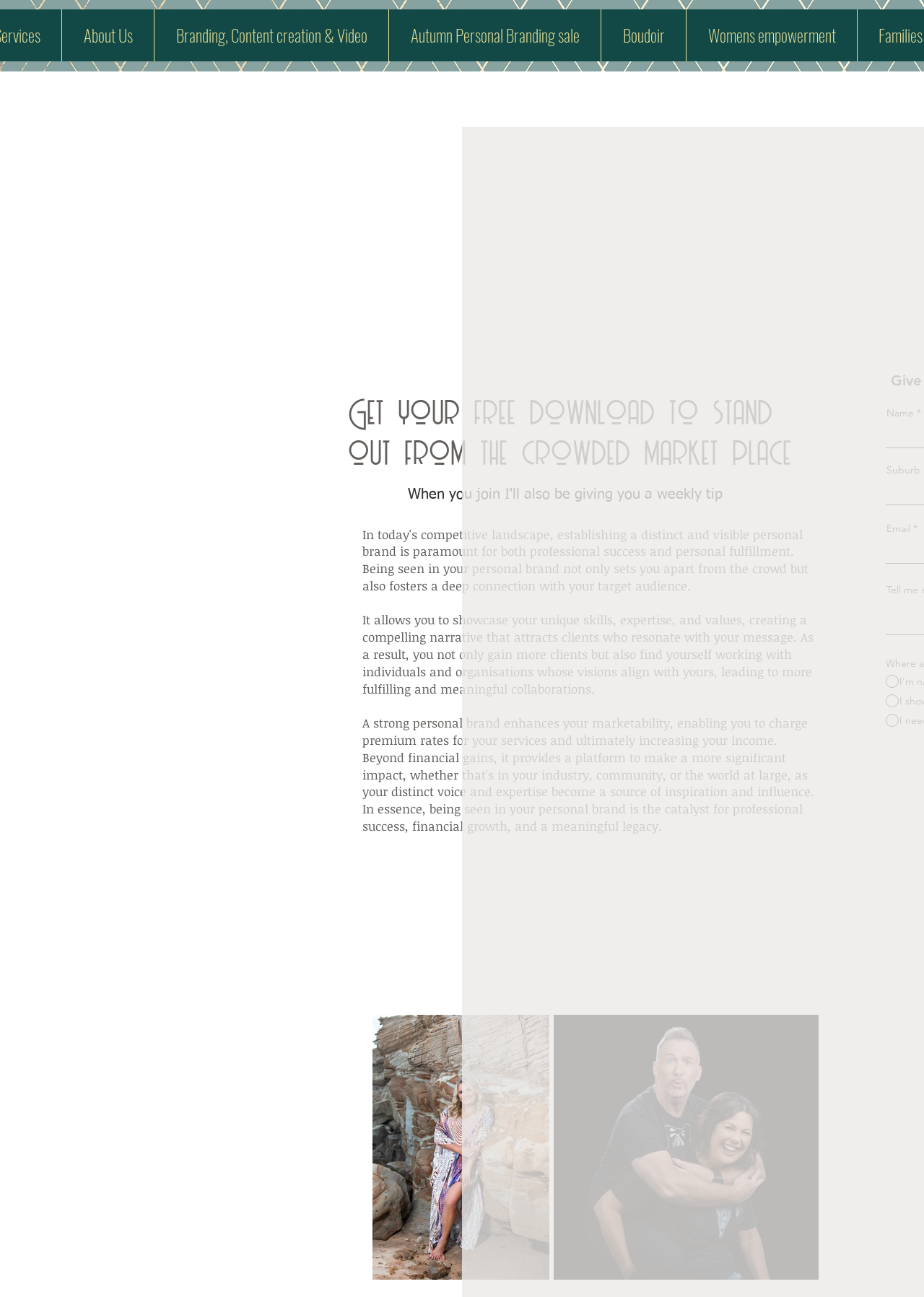Provide a short answer using a single word or phrase for the following question: 
What is the function of the buttons at the bottom of the page?

To download or submit